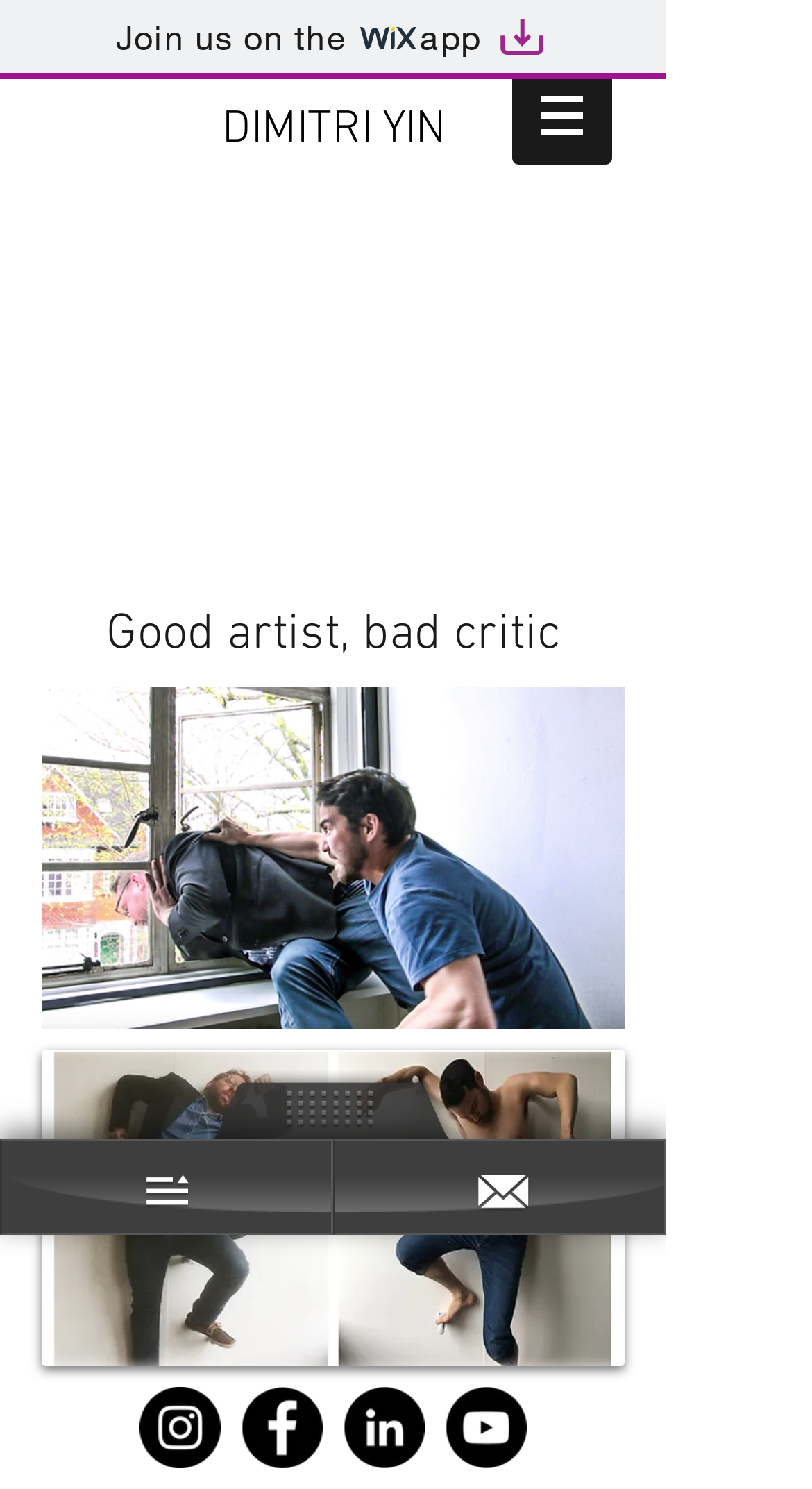Create an elaborate caption that covers all aspects of the webpage.

The webpage is about Dimitri Yin, a good artist and bad critic, as indicated by the title. At the top left, there is a link to join the Wix app, accompanied by two small images, one of the Wix logo and the other of Artboard 1. Below this, the artist's name "DIMITRI YIN" is prominently displayed as a heading, with a link to the same name below it.

To the right of the artist's name, there is a navigation menu labeled "Site" with a button that has a popup menu. The button is accompanied by a small image. 

The main content of the webpage starts below the navigation menu, with a heading that reads "Good artist, bad critic". This heading is centered and takes up a significant portion of the page.

At the very bottom of the page, there is a social bar with links to the artist's social media profiles, including Instagram, Facebook, LinkedIn, and YouTube. Each link is accompanied by a small image of the respective social media platform's logo.